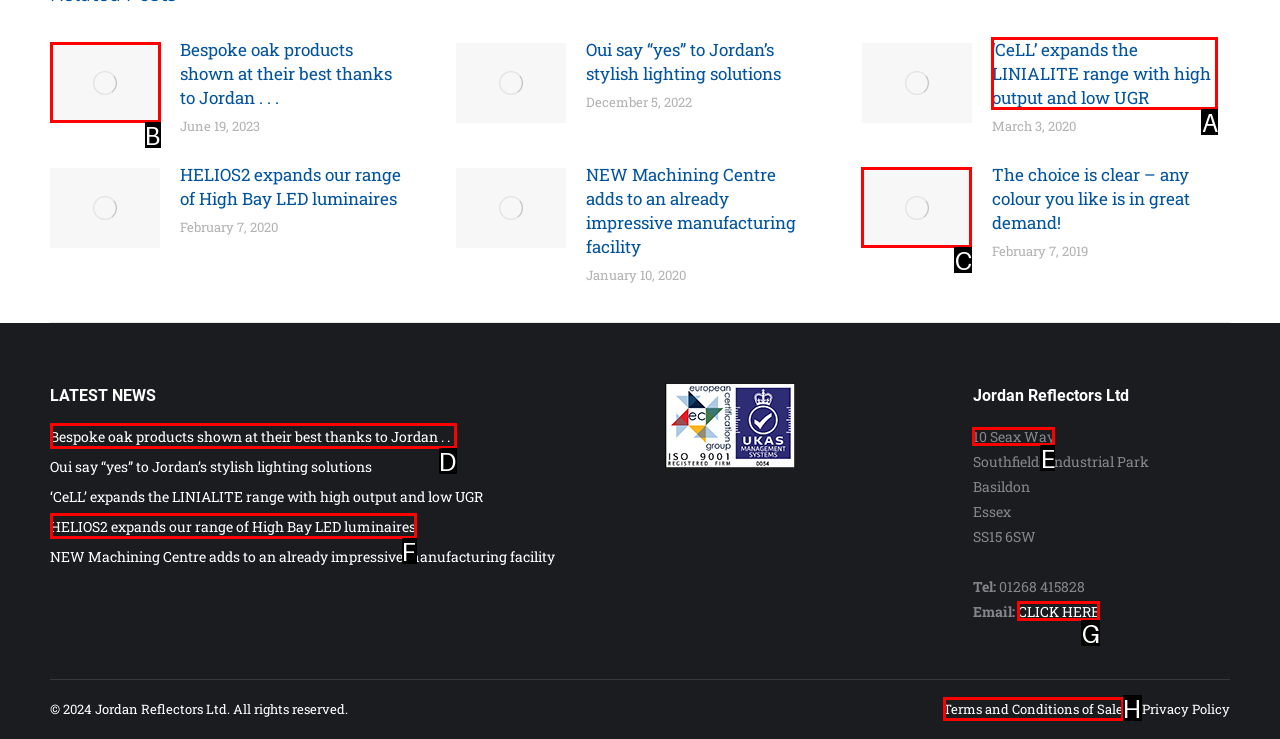Identify the correct choice to execute this task: Check the company's address
Respond with the letter corresponding to the right option from the available choices.

E